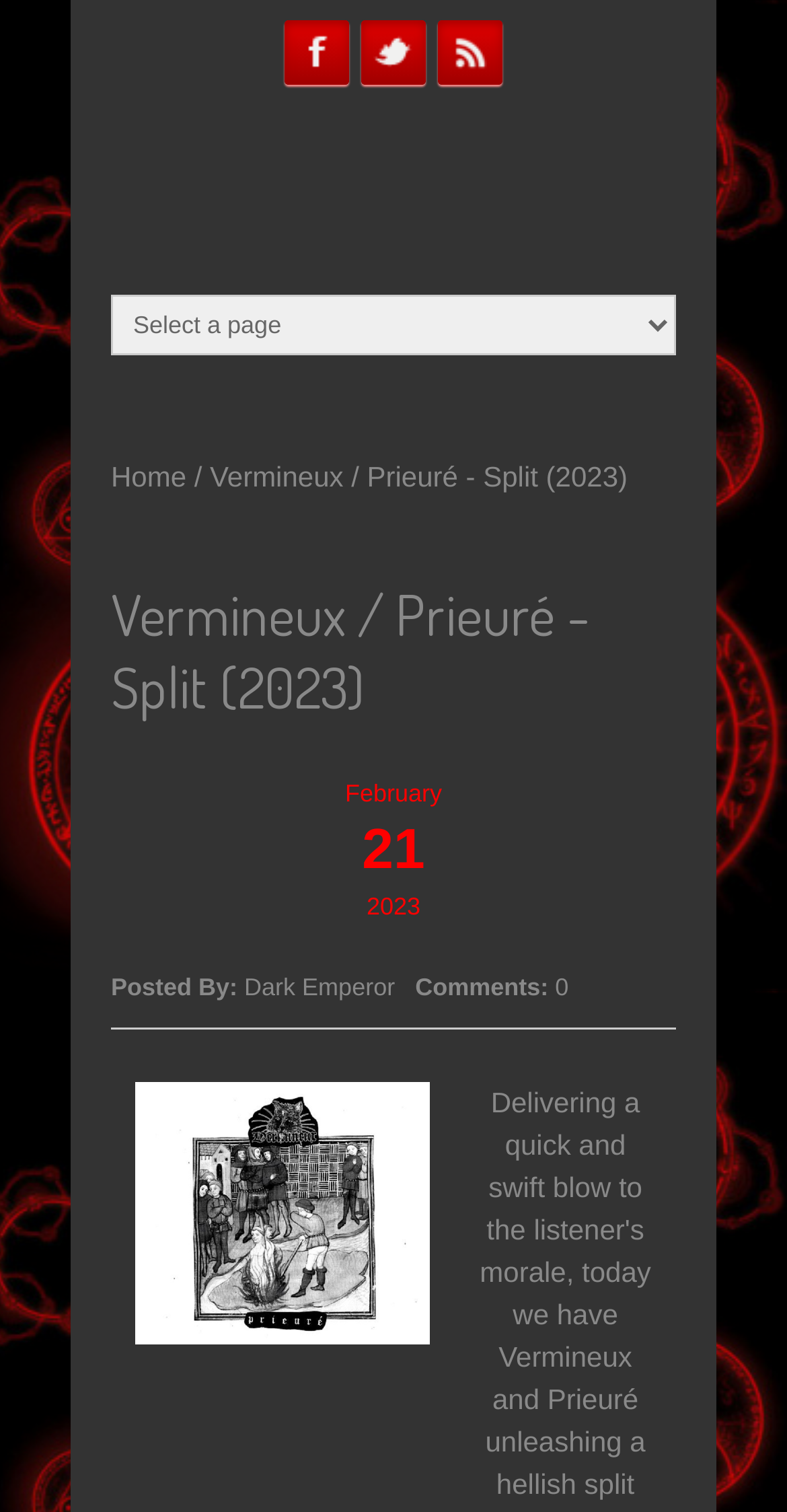Answer with a single word or phrase: 
What is the position of the Facebook link?

Top-right